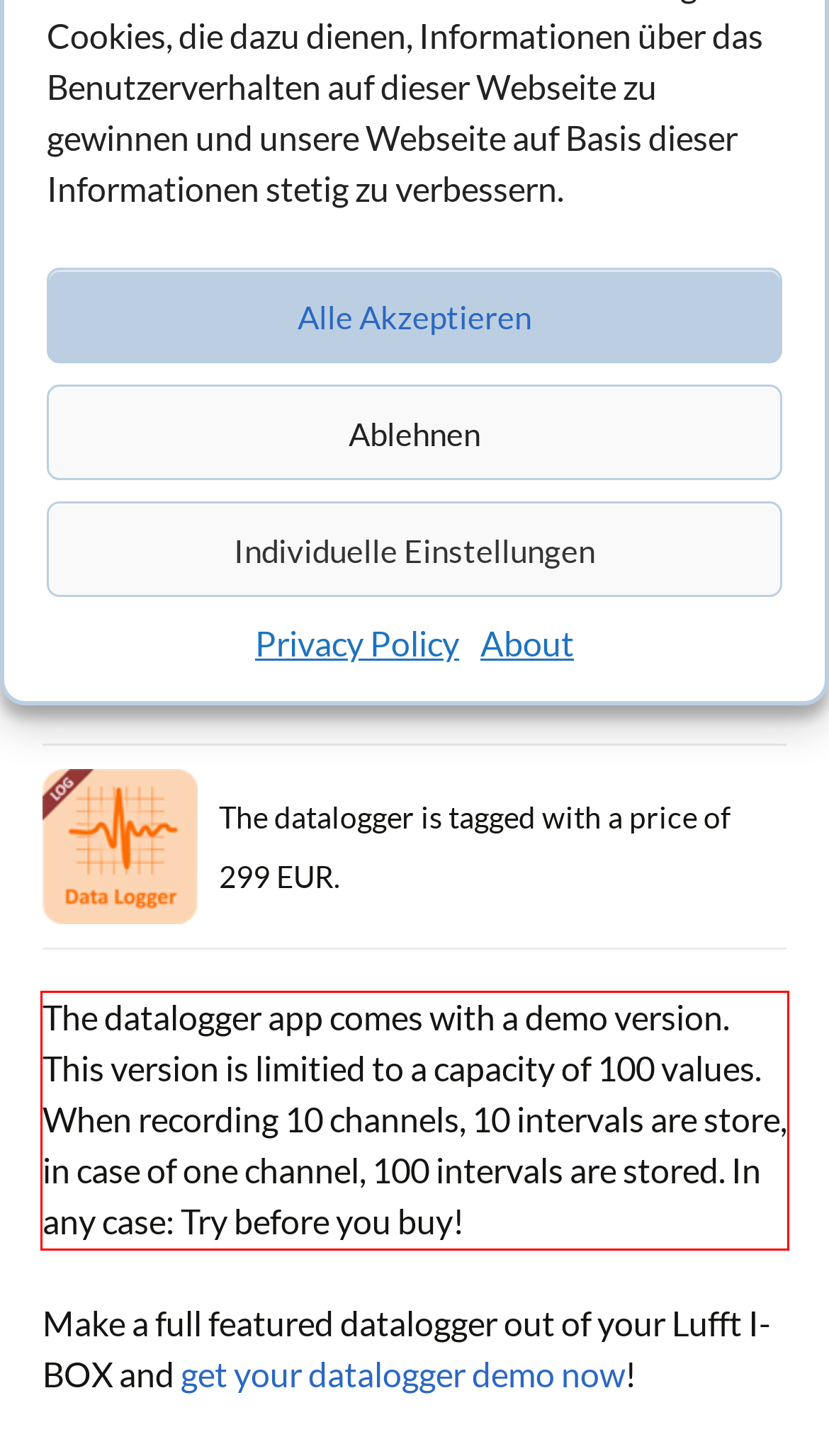Analyze the screenshot of the webpage that features a red bounding box and recognize the text content enclosed within this red bounding box.

The datalogger app comes with a demo version. This version is limitied to a capacity of 100 values. When recording 10 channels, 10 intervals are store, in case of one channel, 100 intervals are stored. In any case: Try before you buy!